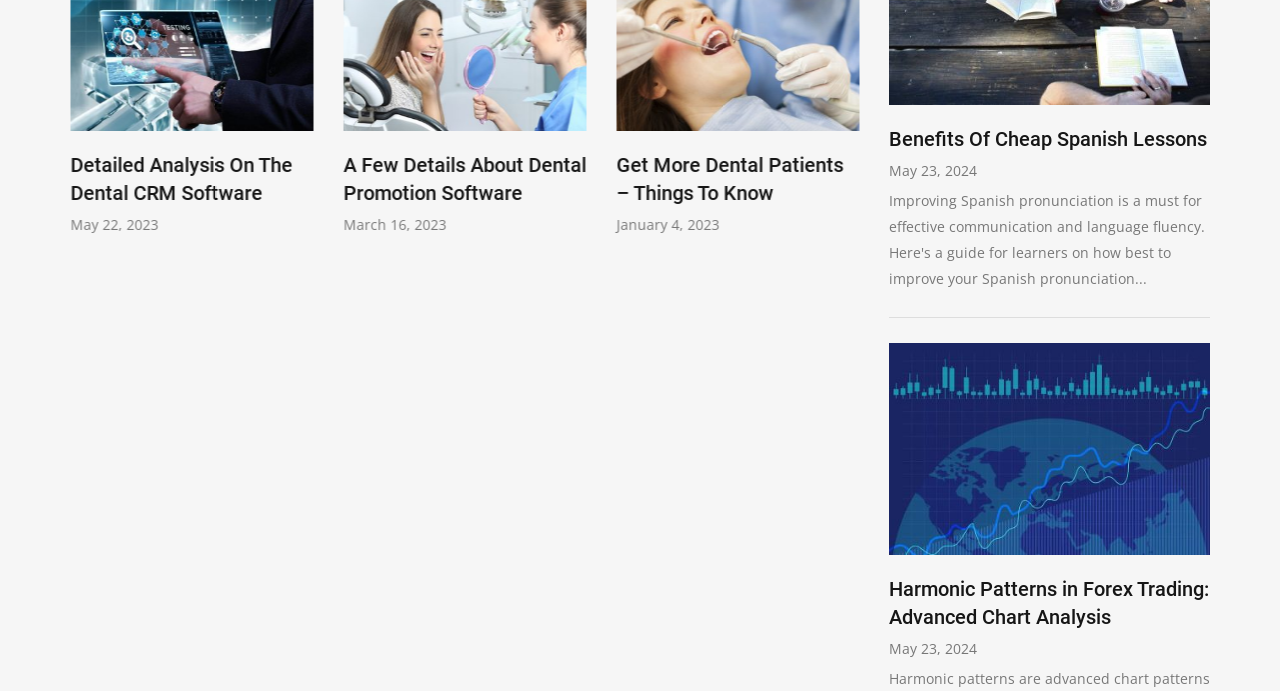Using the webpage screenshot, locate the HTML element that fits the following description and provide its bounding box: "User Guide On Healthy Holidays".

[0.055, 0.221, 0.212, 0.297]